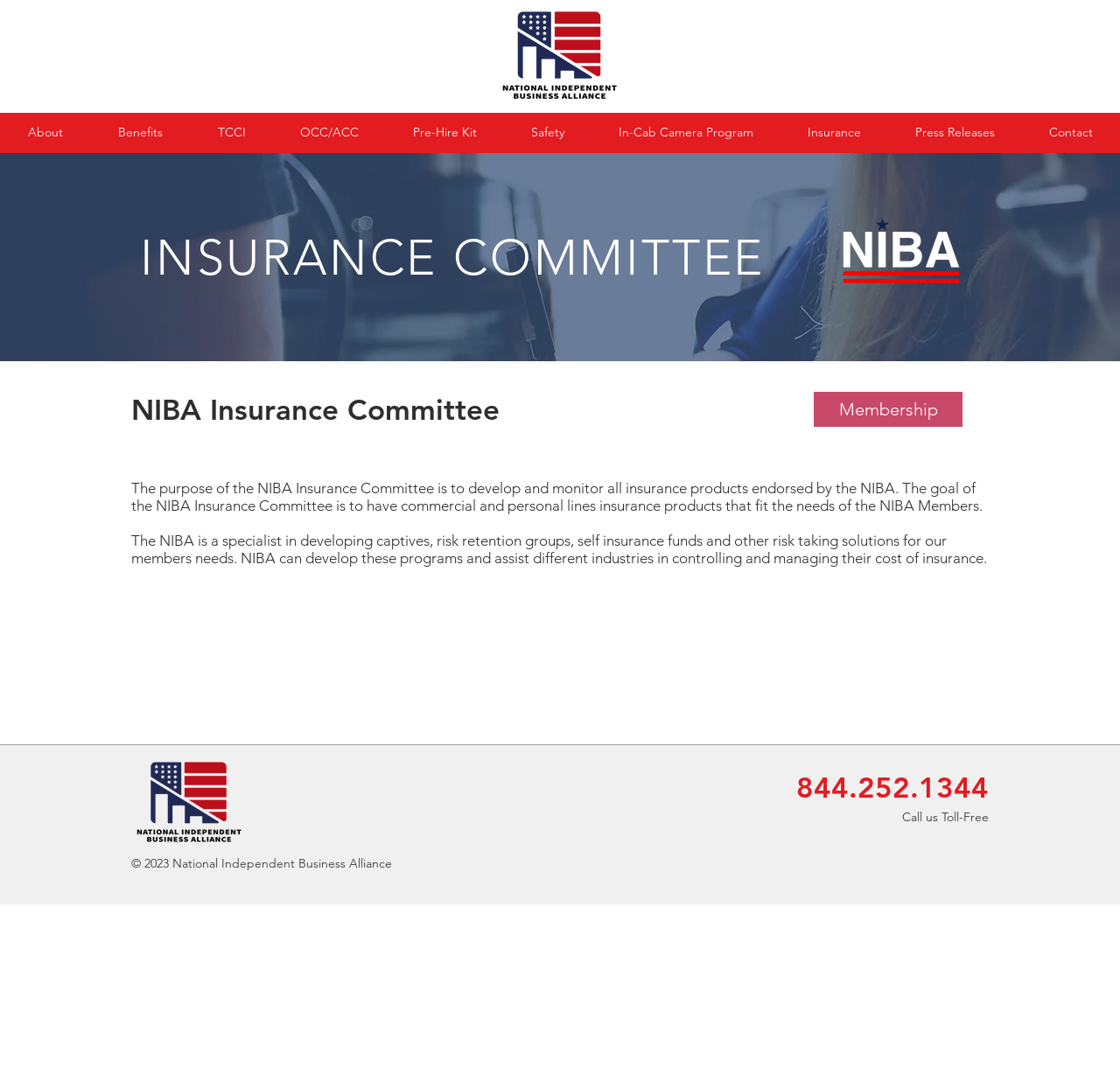Reply to the question with a brief word or phrase: What type of solutions does NIBA develop for its members?

Captives, risk retention groups, self insurance funds